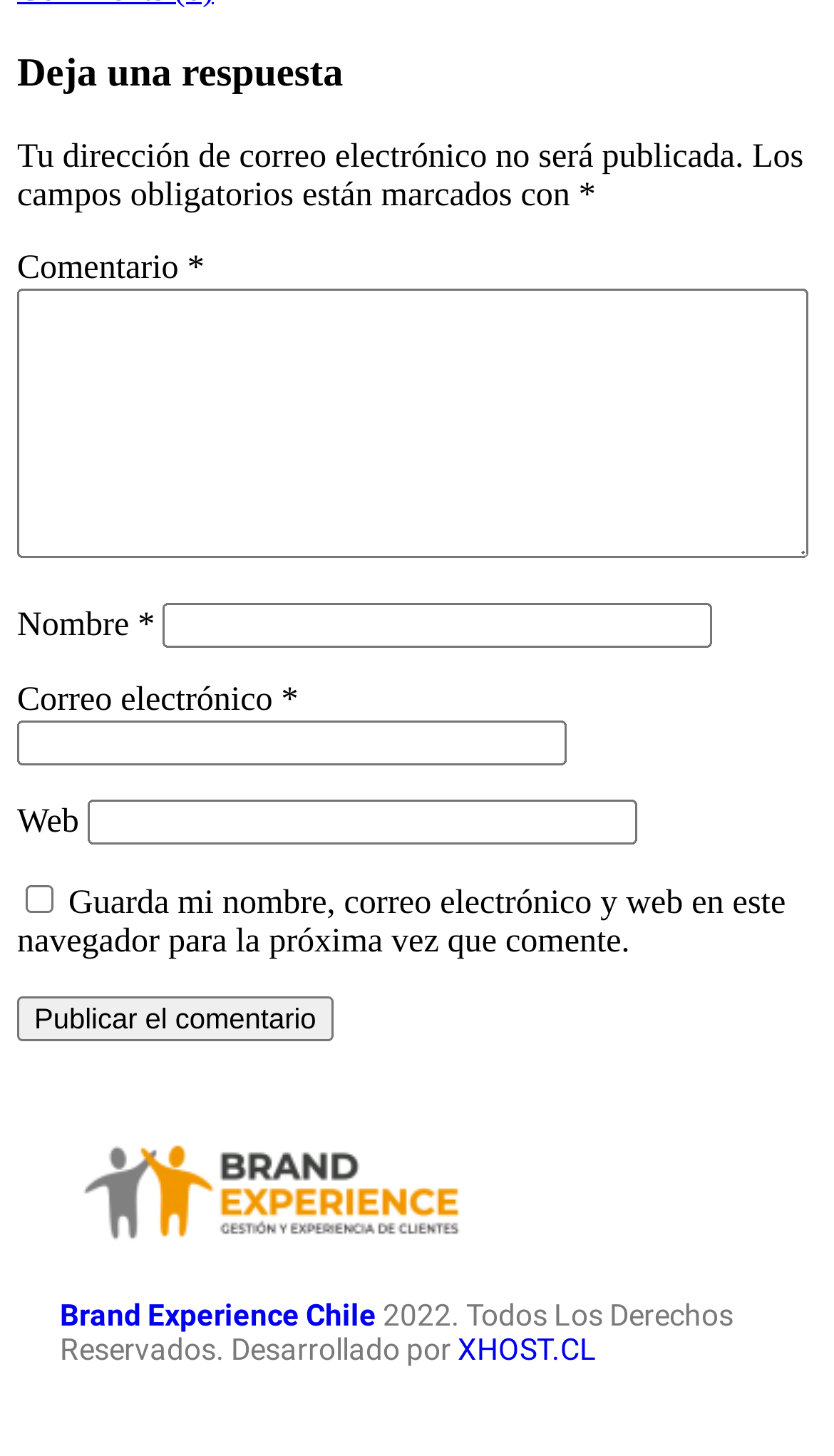Identify the bounding box for the described UI element. Provide the coordinates in (top-left x, top-left y, bottom-right x, bottom-right y) format with values ranging from 0 to 1: XHOST.CL

[0.549, 0.914, 0.715, 0.938]